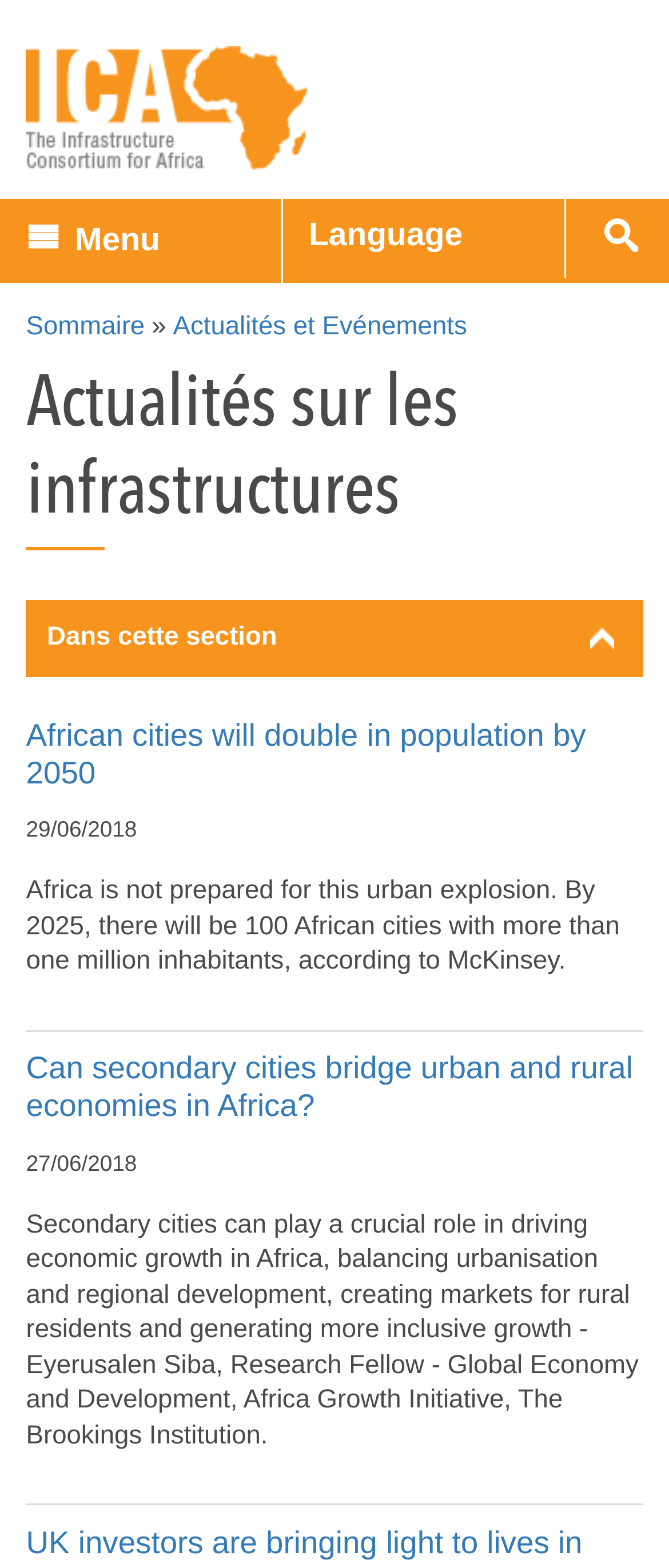Extract the bounding box for the UI element that matches this description: "Dans cette section".

[0.039, 0.383, 0.961, 0.432]